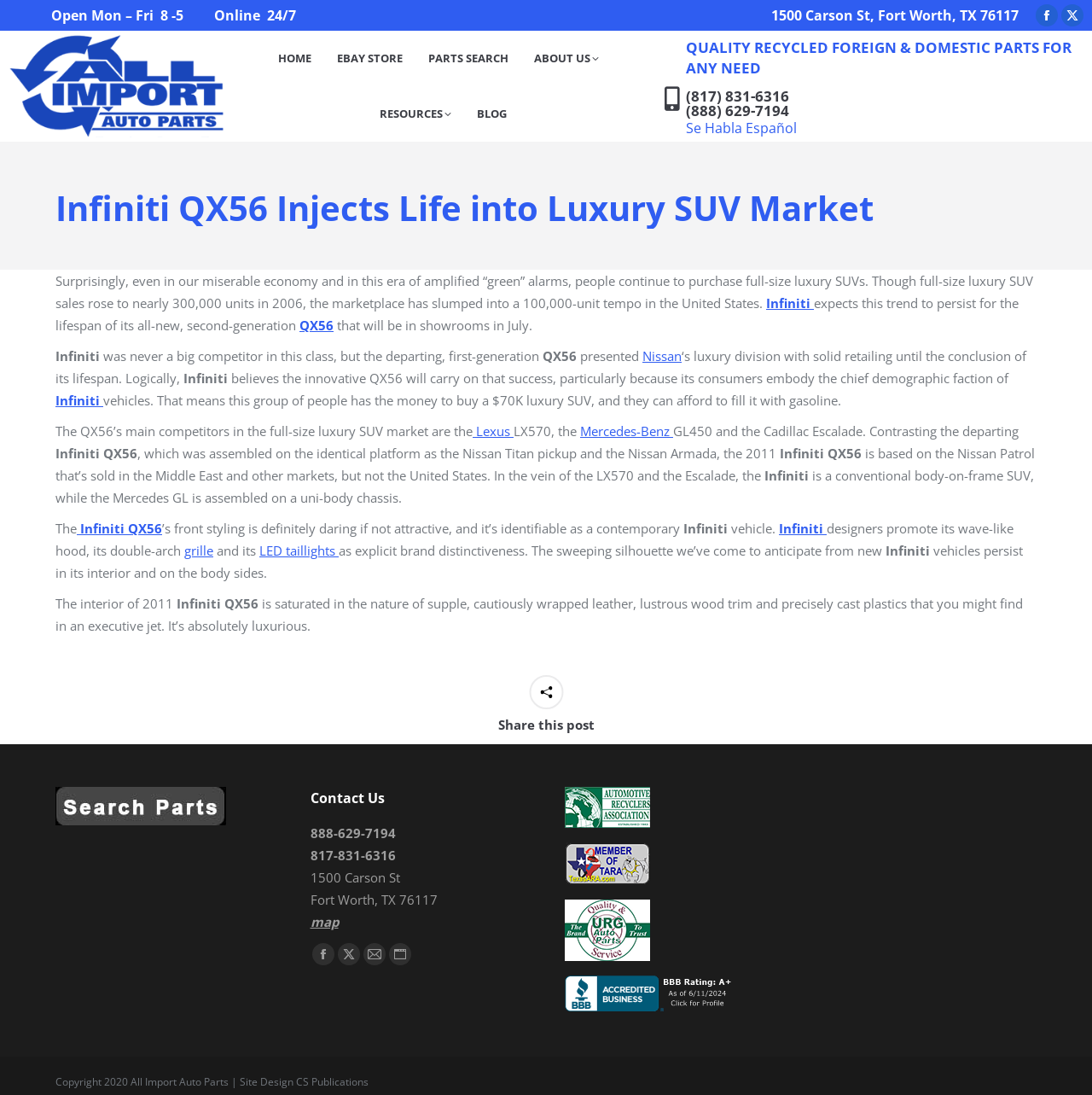Create an elaborate caption for the webpage.

This webpage is about All Import Auto Parts, a company that sells used auto parts. At the top of the page, there is a header section with the company's name, address, and contact information, including phone numbers and a link to their Facebook page. Below this, there is a navigation menu with links to different sections of the website, such as "Home", "Ebay Store", "Parts Search", and "About Us".

The main content of the page is an article about the Infiniti QX56, a luxury SUV. The article discusses the features and design of the vehicle, as well as its competitors in the market. The text is accompanied by an image of the car.

On the right side of the page, there is a sidebar with additional information and links. This includes a section with the company's business hours, address, and phone numbers, as well as links to their social media pages and a map to their location. There are also images of certifications and associations that the company is a part of, such as the Automotive Recyclers Association and the Texas Automotive Recyclers Association.

At the bottom of the page, there is a footer section with additional links and information, including a link to the company's BBB Business Review and a copyright notice.